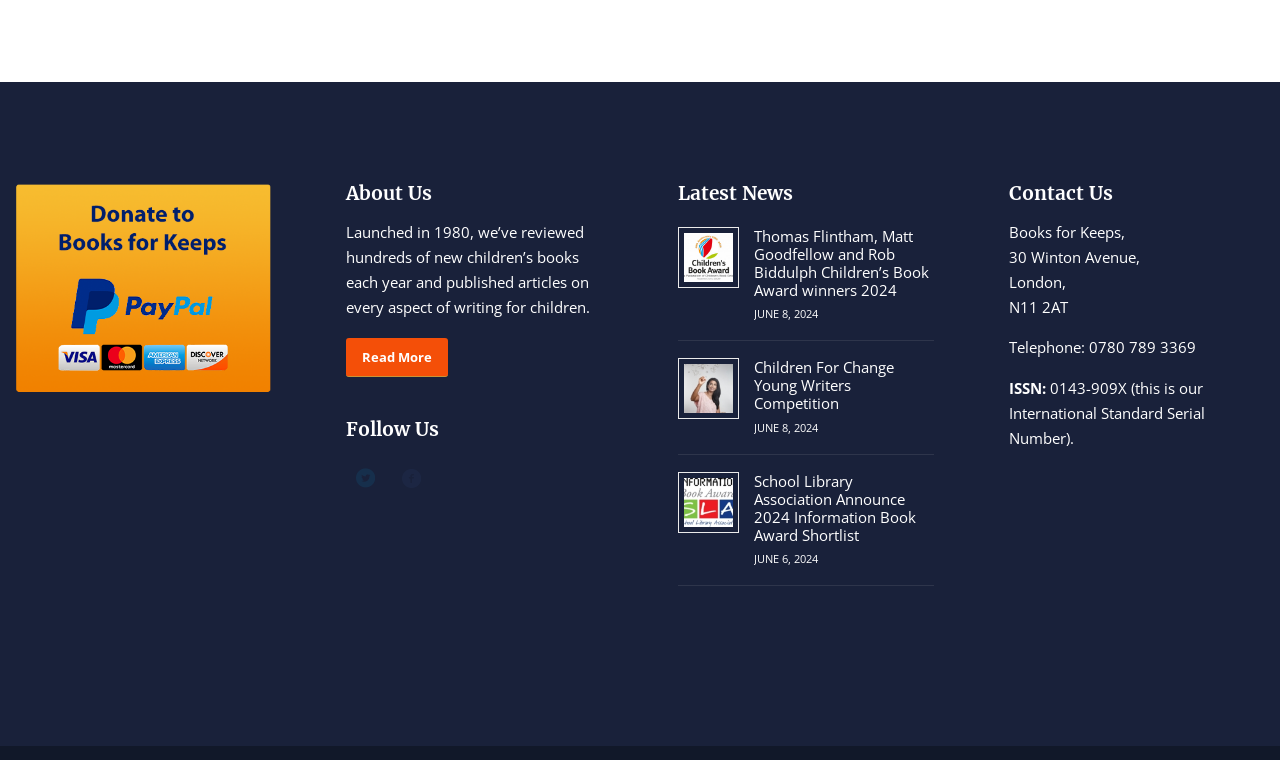What is the purpose of the 'Donate with PayPal' button?
Please answer the question with as much detail and depth as you can.

The 'Donate with PayPal' button is located at the top of the webpage, indicating that it is a prominent feature. Its purpose is to allow users to donate to the organization using PayPal, likely to support their cause or activities.